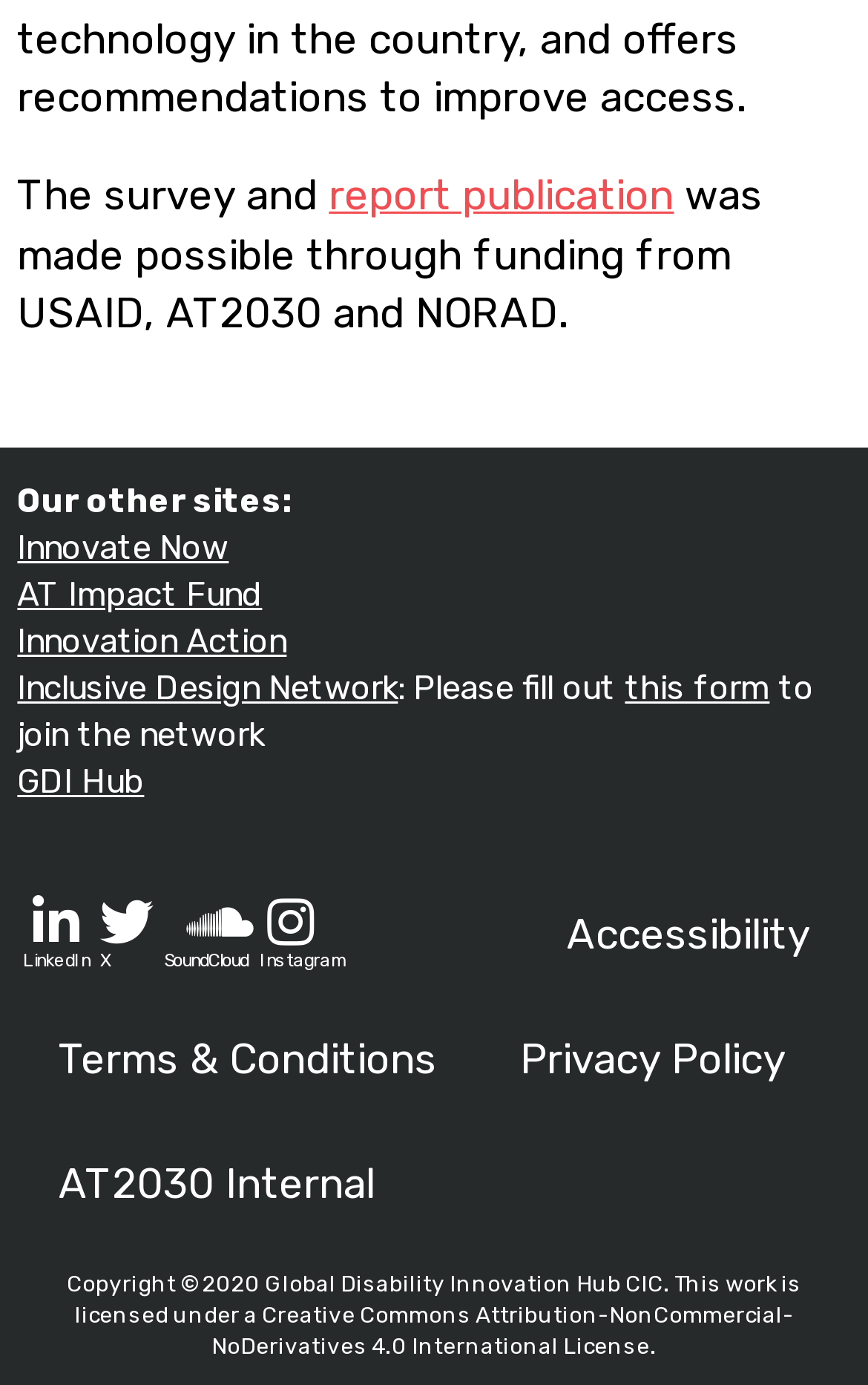Highlight the bounding box coordinates of the region I should click on to meet the following instruction: "View Terms & Conditions".

[0.02, 0.72, 0.552, 0.81]